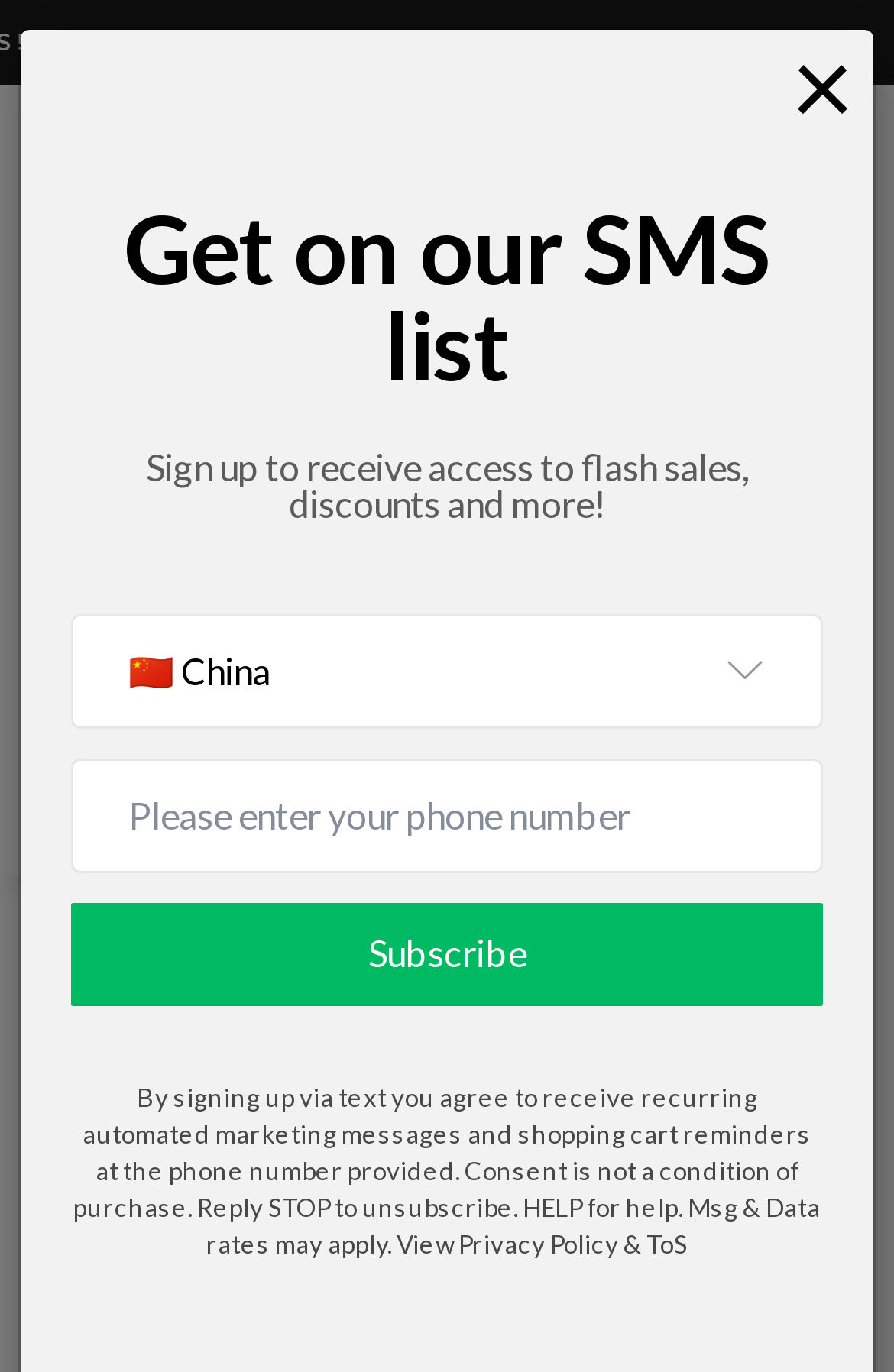Determine the bounding box for the UI element described here: "Zoom".

[0.859, 0.196, 0.949, 0.255]